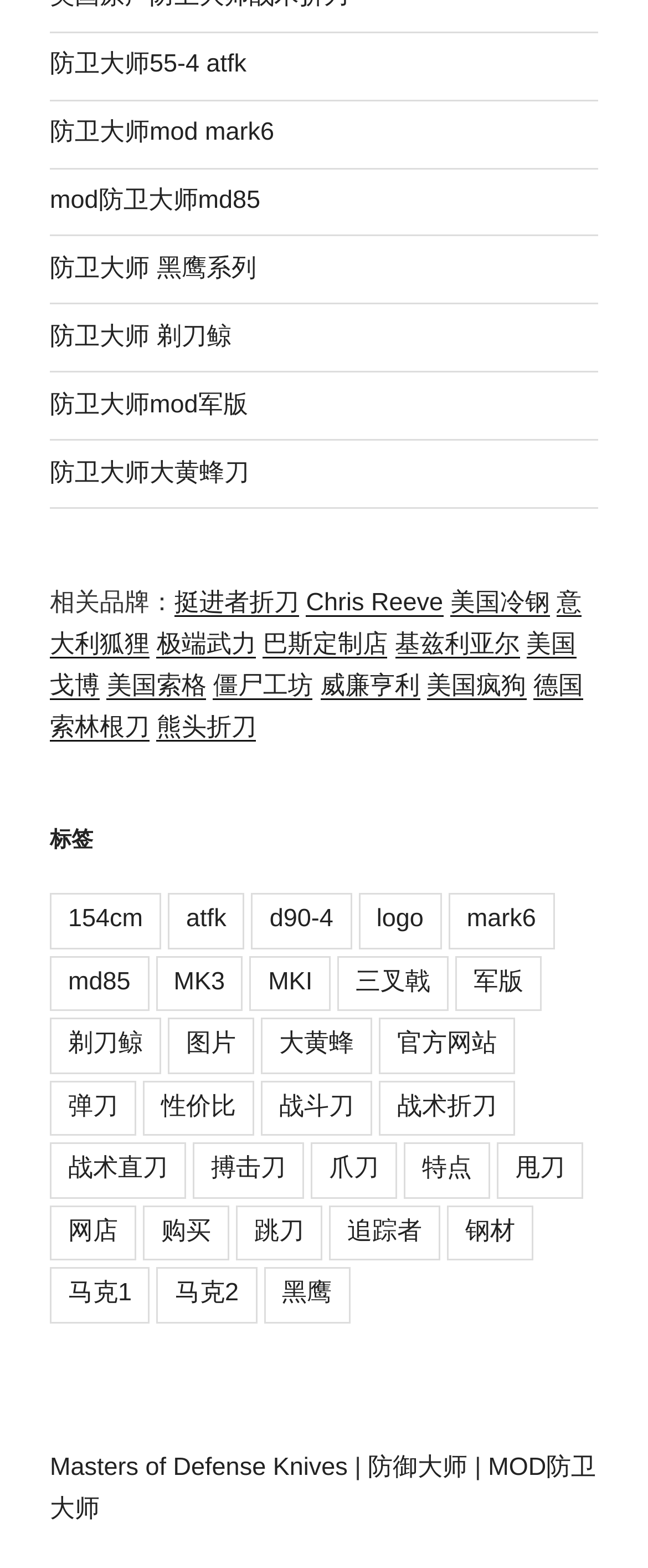Reply to the question below using a single word or brief phrase:
How many links are under the '相关品牌' heading?

9